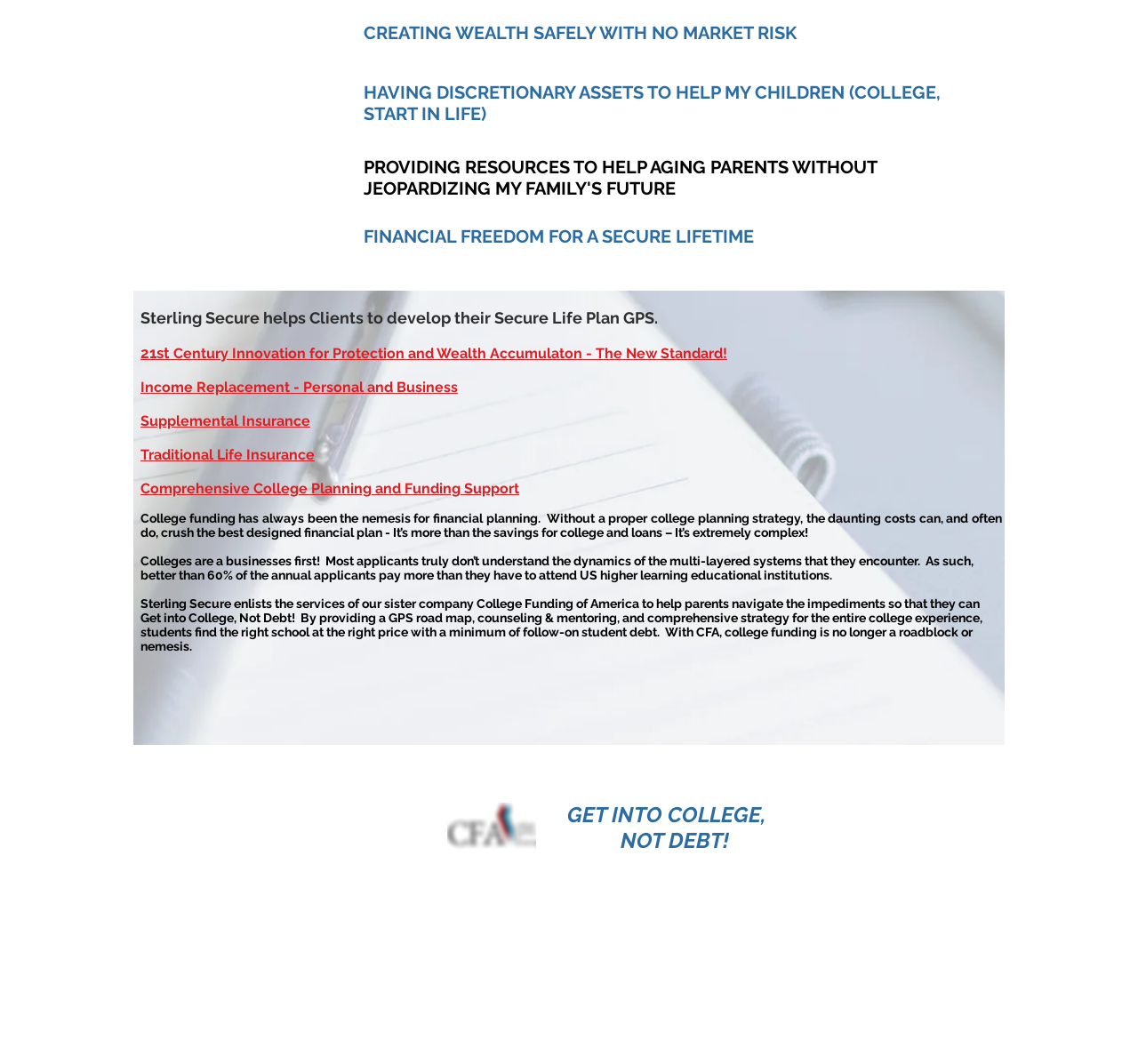Please locate the UI element described by "21st" and provide its bounding box coordinates.

[0.123, 0.323, 0.149, 0.34]